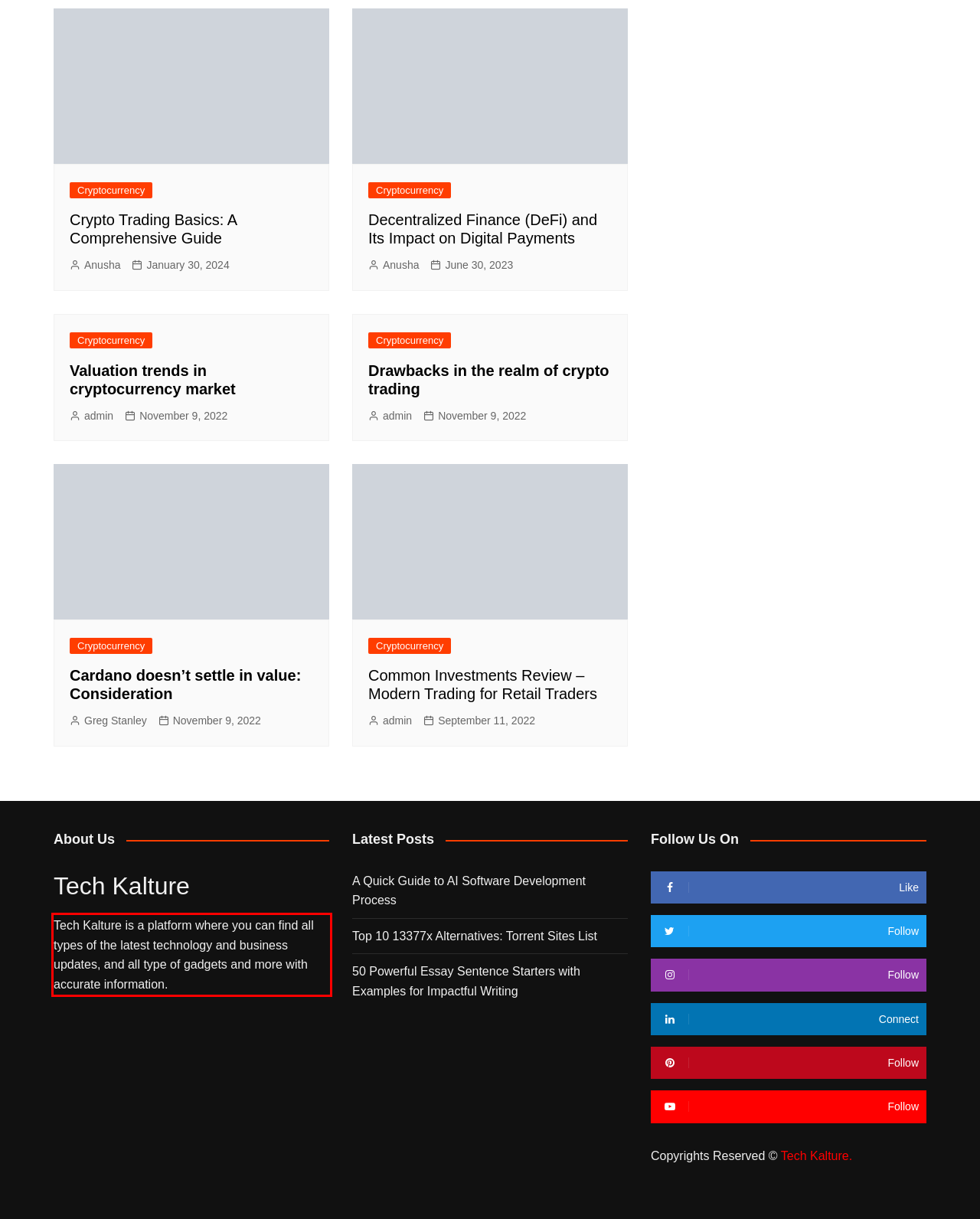Look at the screenshot of the webpage, locate the red rectangle bounding box, and generate the text content that it contains.

Tech Kalture is a platform where you can find all types of the latest technology and business updates, and all type of gadgets and more with accurate information.